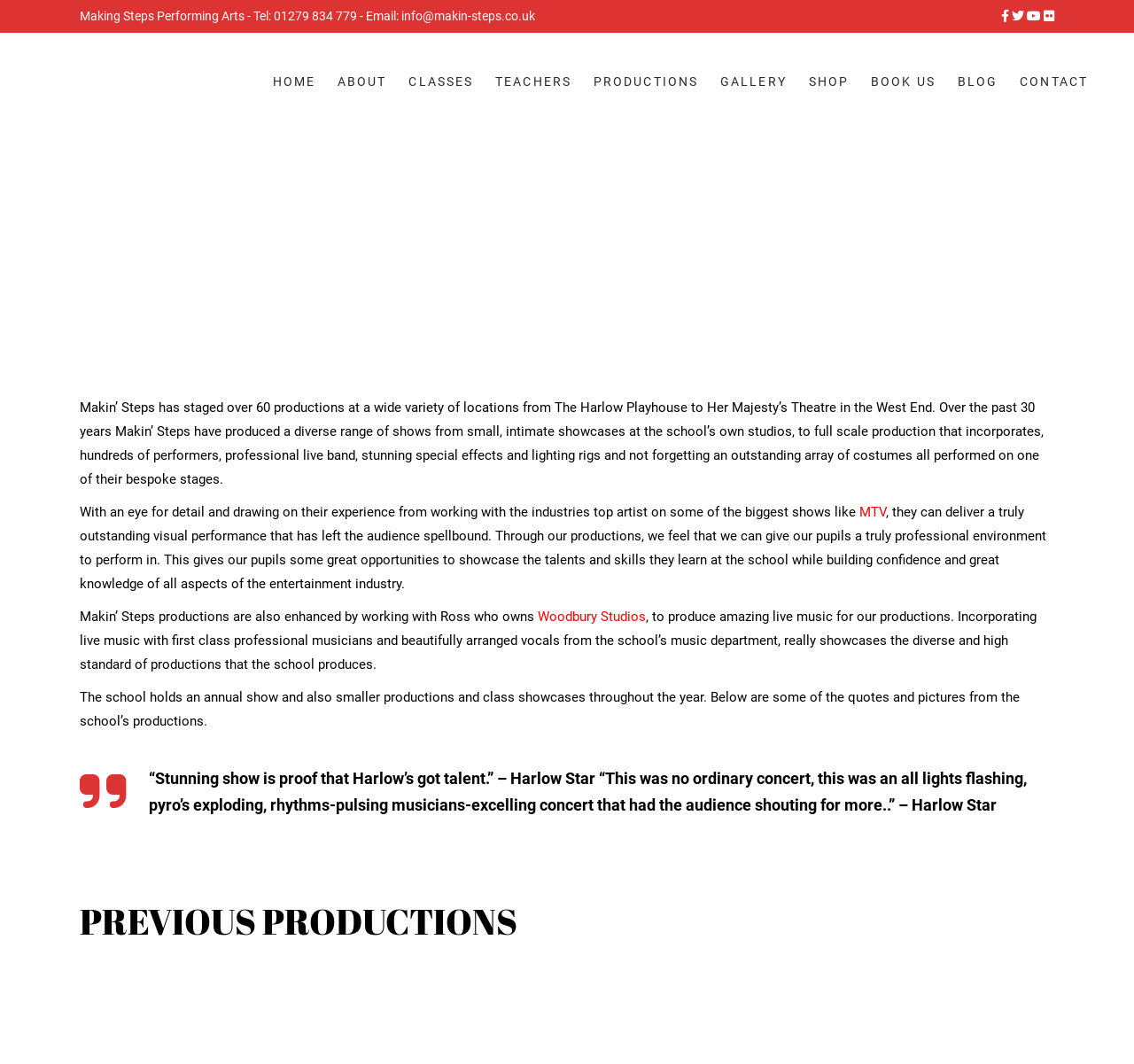Identify the bounding box coordinates of the area that should be clicked in order to complete the given instruction: "Click the Woodbury Studios link". The bounding box coordinates should be four float numbers between 0 and 1, i.e., [left, top, right, bottom].

[0.474, 0.572, 0.57, 0.587]